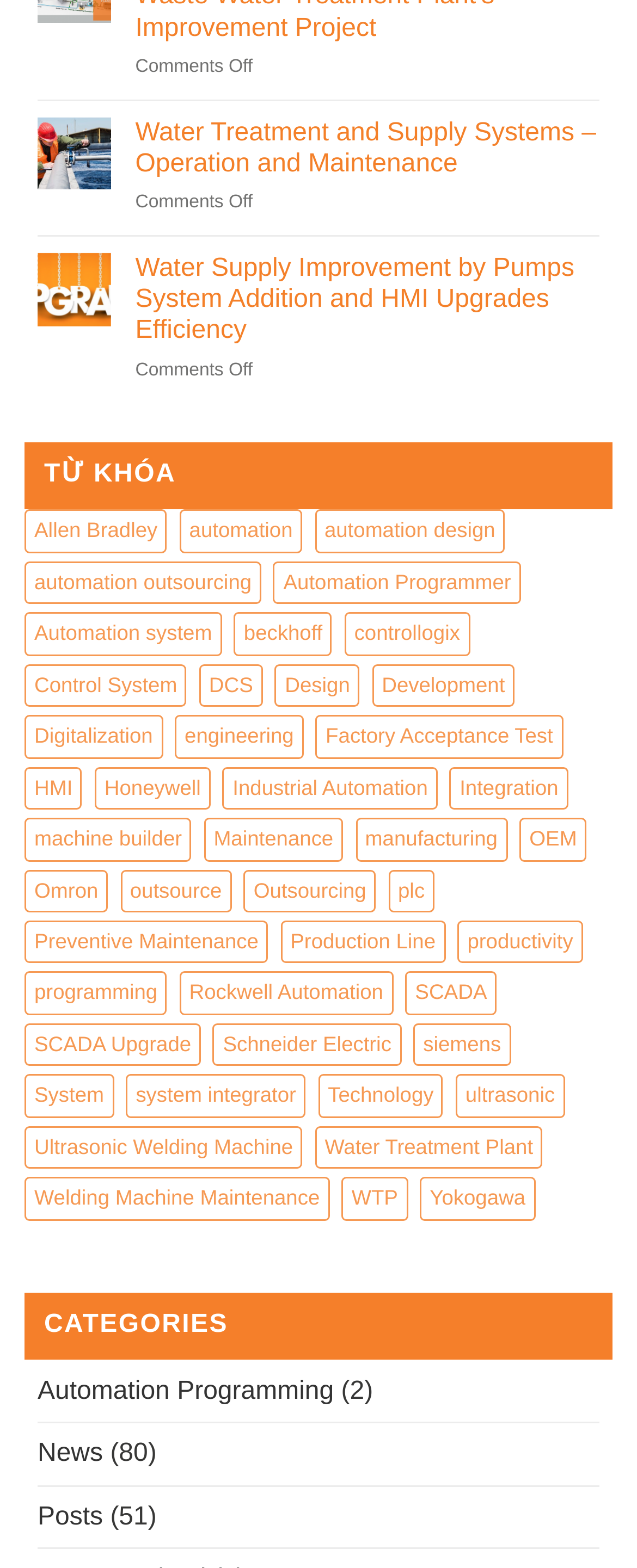Using the element description: "Hello New Year!", determine the bounding box coordinates. The coordinates should be in the format [left, top, right, bottom], with values between 0 and 1.

None